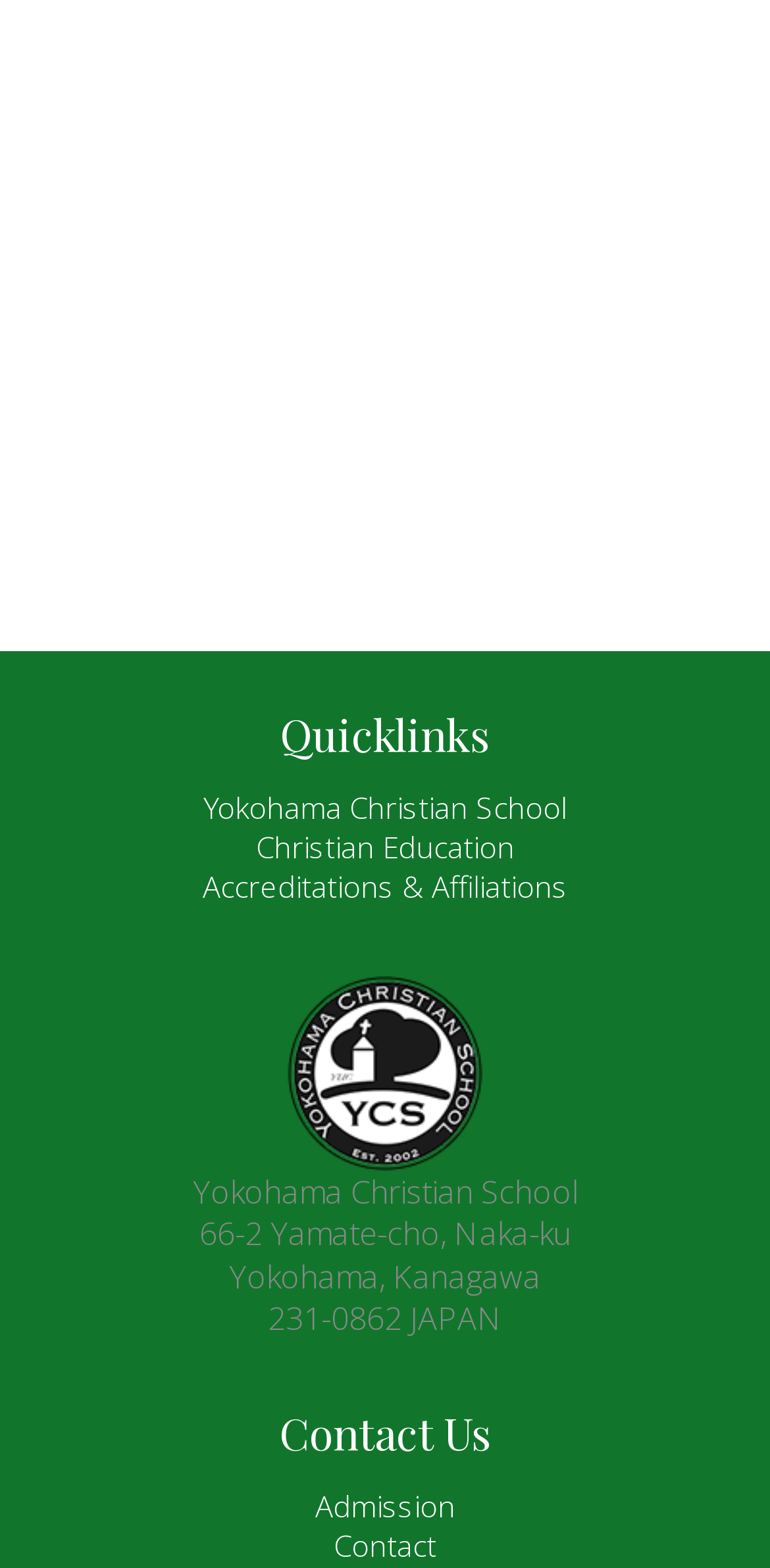Based on the element description: "Three & Four Year Olds", identify the bounding box coordinates for this UI element. The coordinates must be four float numbers between 0 and 1, listed as [left, top, right, bottom].

[0.41, 0.307, 0.933, 0.357]